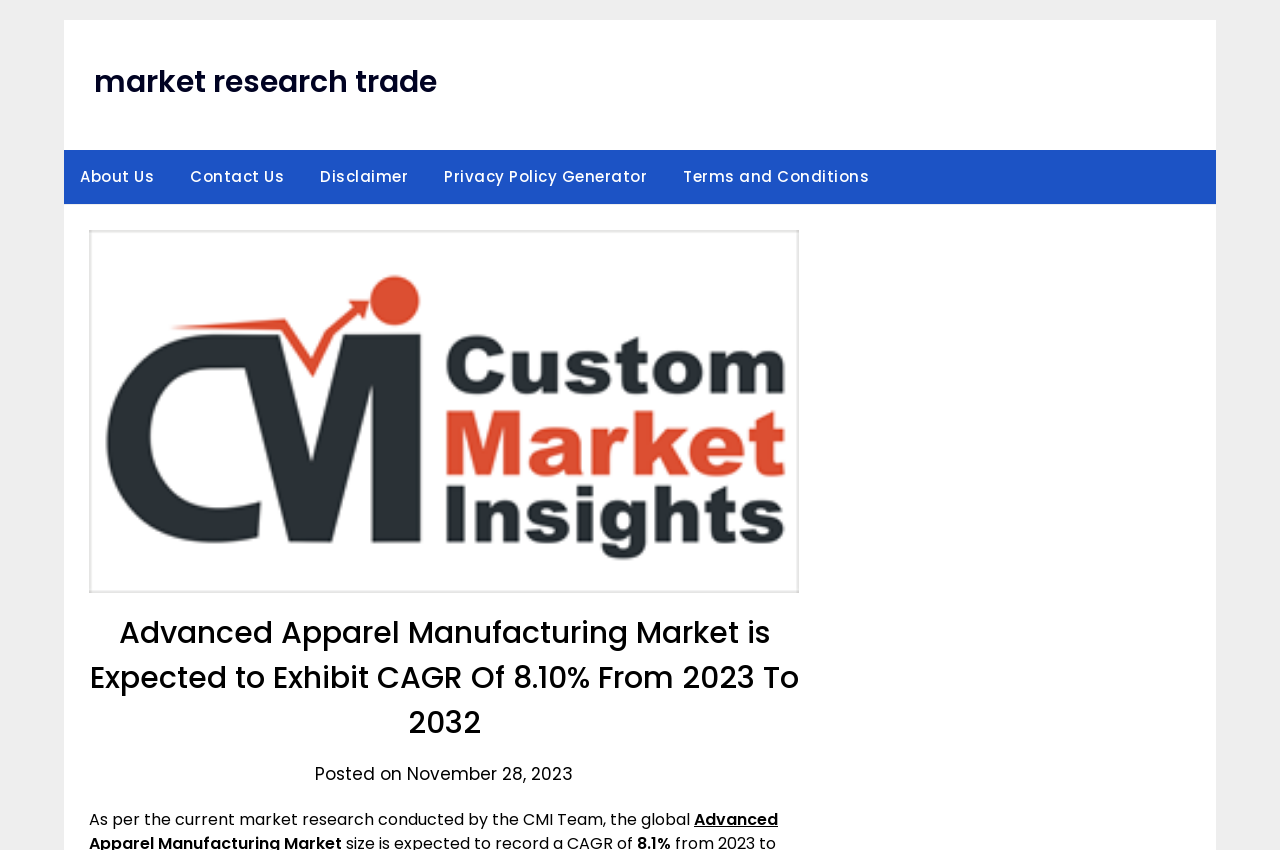Identify the coordinates of the bounding box for the element described below: "Contact Us". Return the coordinates as four float numbers between 0 and 1: [left, top, right, bottom].

[0.136, 0.176, 0.234, 0.24]